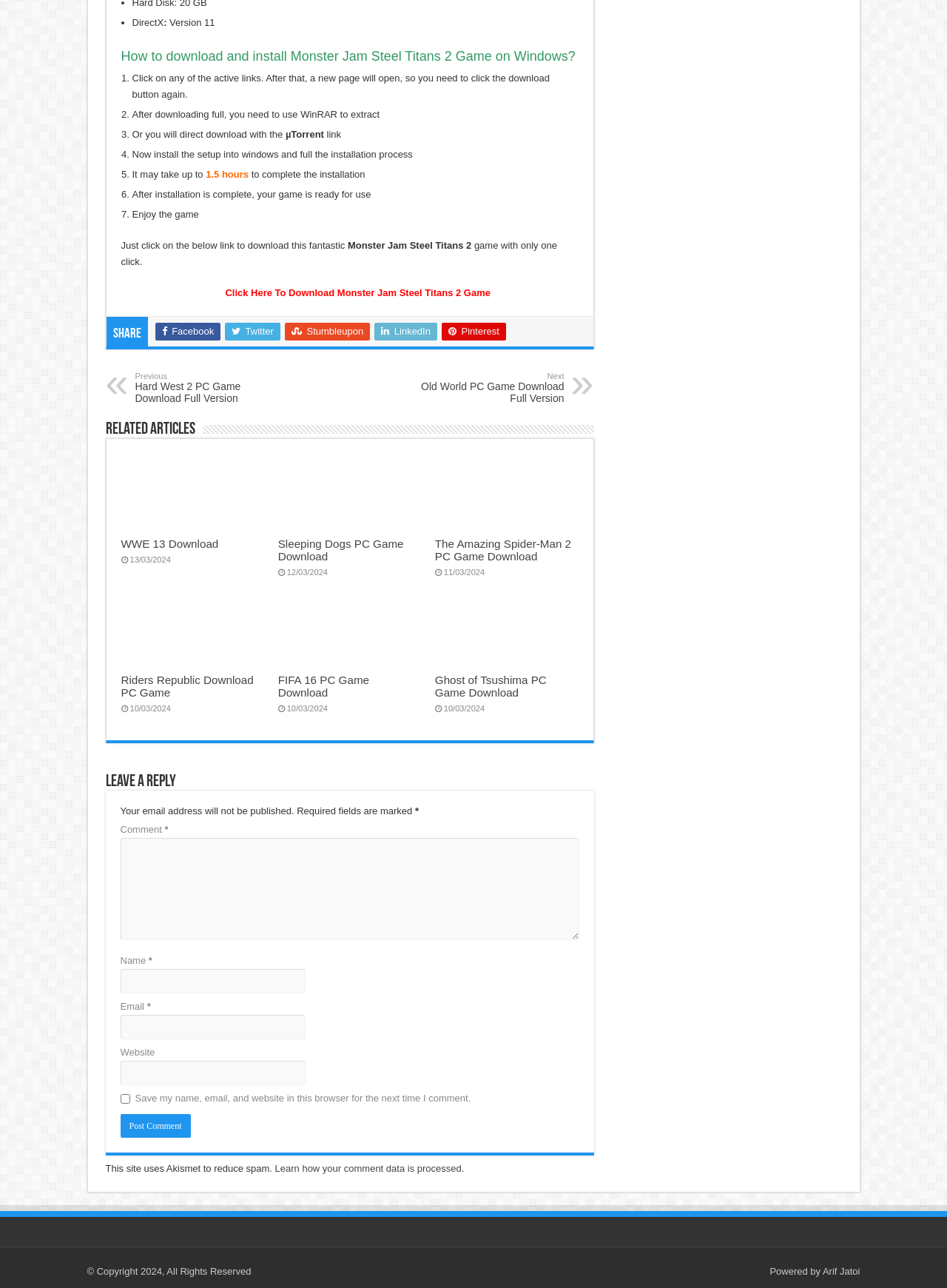Identify the bounding box coordinates of the section that should be clicked to achieve the task described: "Click on the link to download Monster Jam Steel Titans 2 Game".

[0.238, 0.223, 0.518, 0.232]